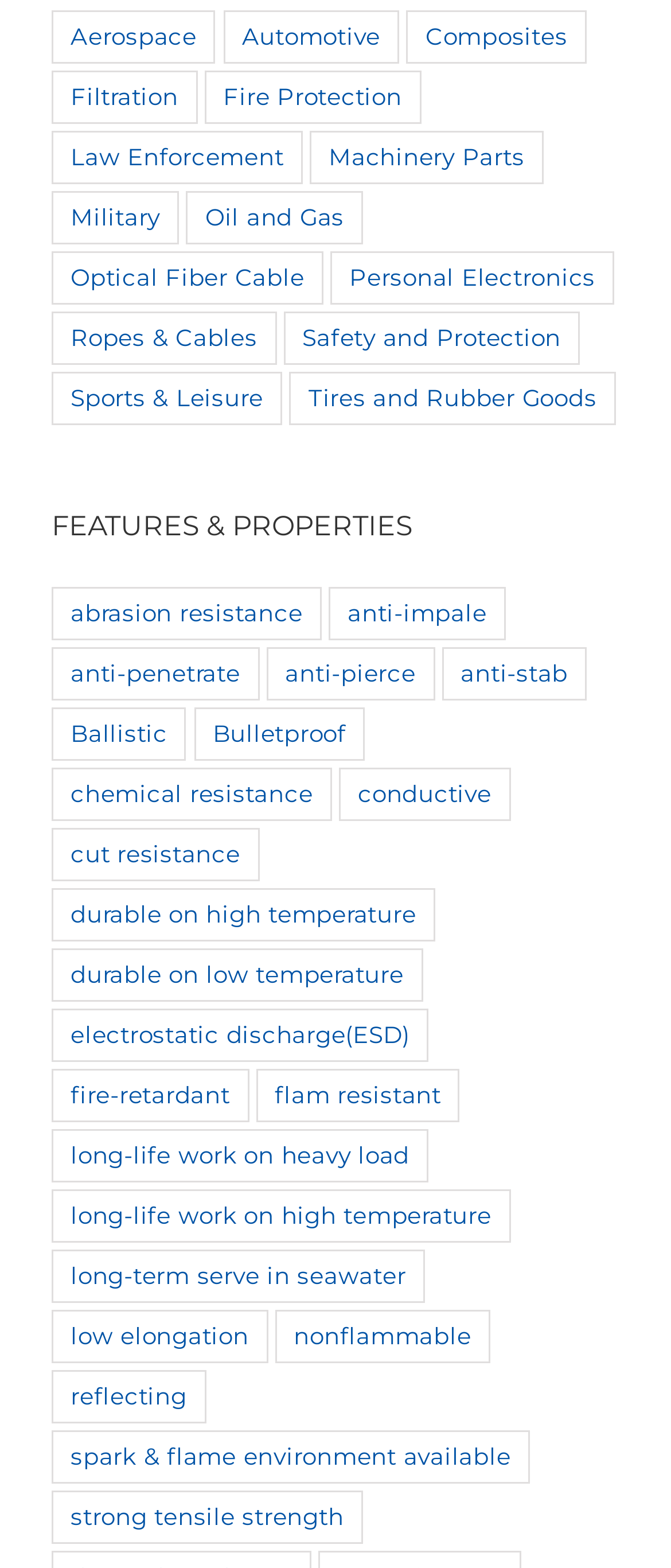Please determine the bounding box coordinates of the element's region to click in order to carry out the following instruction: "Search for:". The coordinates should be four float numbers between 0 and 1, i.e., [left, top, right, bottom].

None